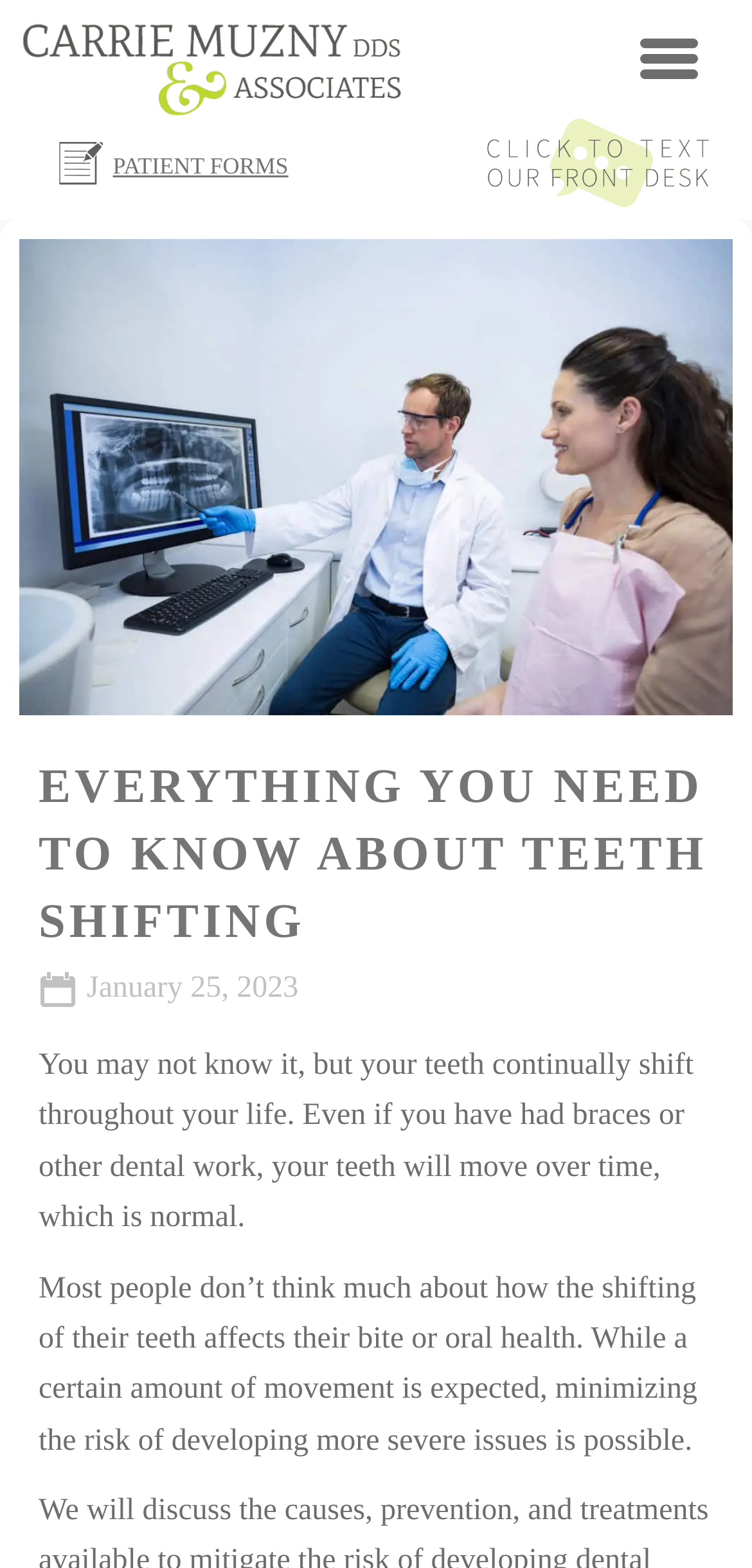Given the element description "PATIENT FORMS" in the screenshot, predict the bounding box coordinates of that UI element.

[0.15, 0.096, 0.383, 0.113]